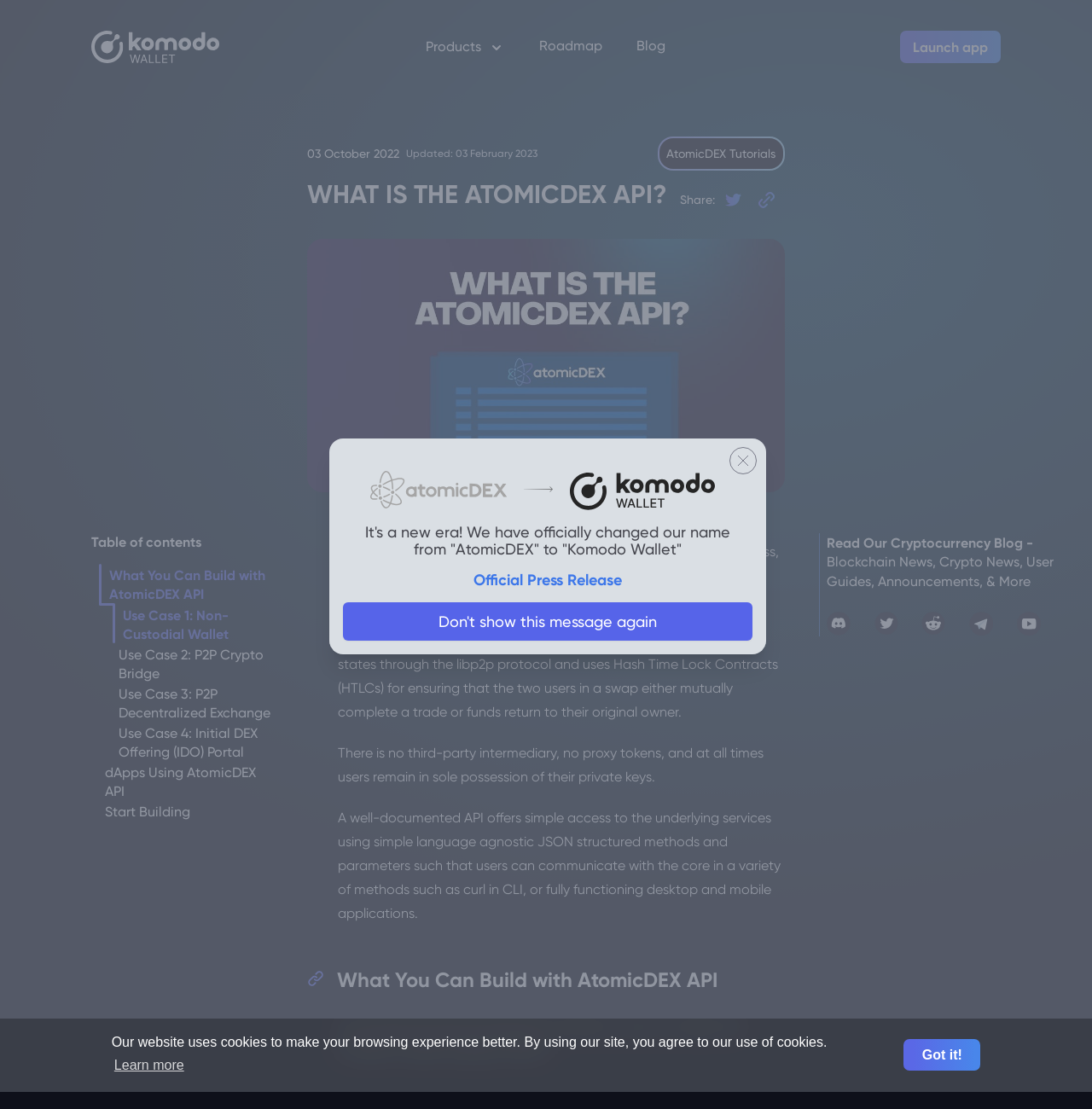Please determine the bounding box coordinates of the element to click on in order to accomplish the following task: "Check the 'Blockchain News, Crypto News, User Guides, Announcements, & More' section". Ensure the coordinates are four float numbers ranging from 0 to 1, i.e., [left, top, right, bottom].

[0.757, 0.499, 0.965, 0.532]